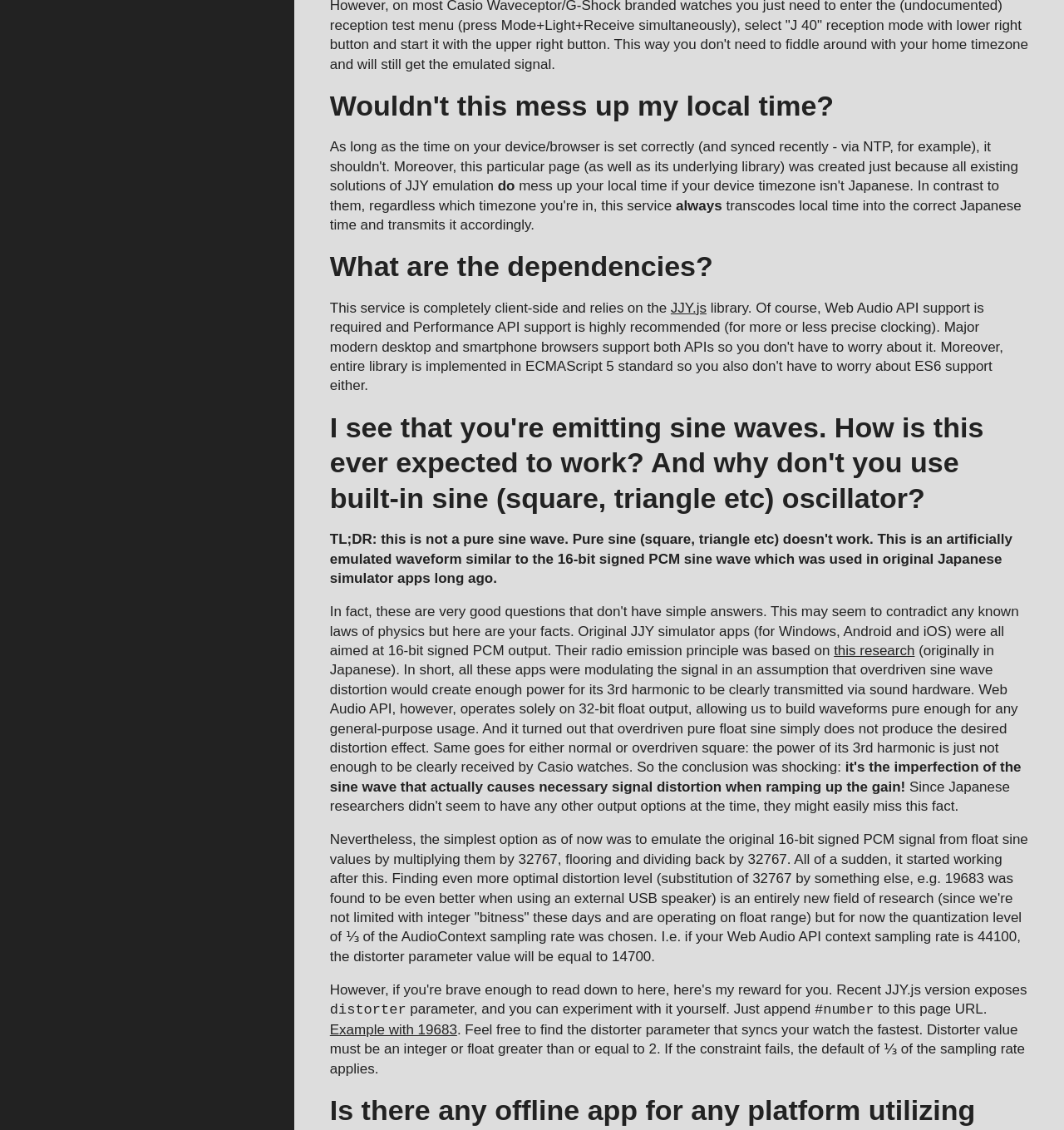Using the given description, provide the bounding box coordinates formatted as (top-left x, top-left y, bottom-right x, bottom-right y), with all values being floating point numbers between 0 and 1. Description: Example with 19683

[0.31, 0.903, 0.43, 0.917]